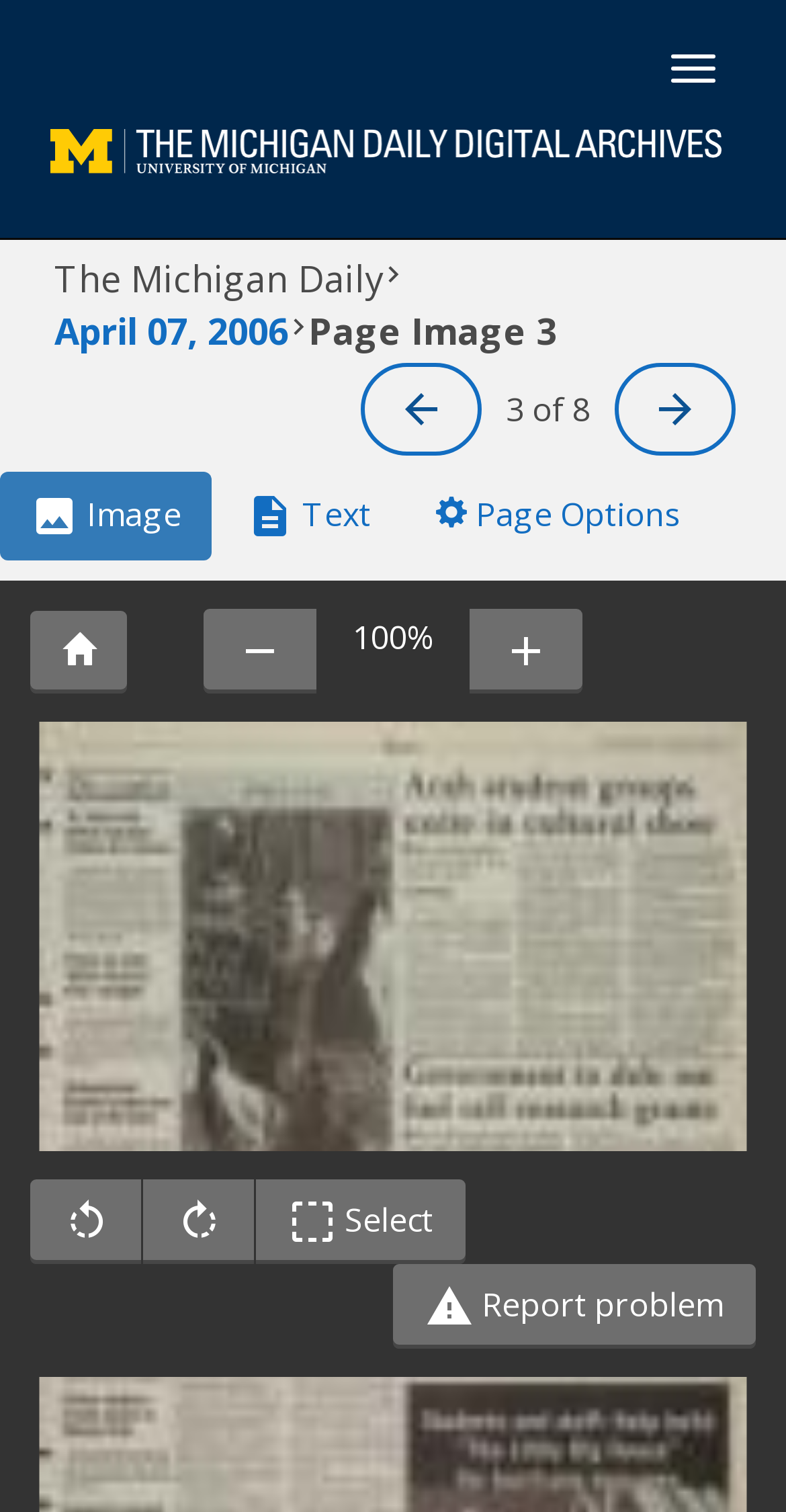Determine the bounding box coordinates of the clickable element necessary to fulfill the instruction: "View April 07, 2006". Provide the coordinates as four float numbers within the 0 to 1 range, i.e., [left, top, right, bottom].

[0.069, 0.197, 0.367, 0.24]